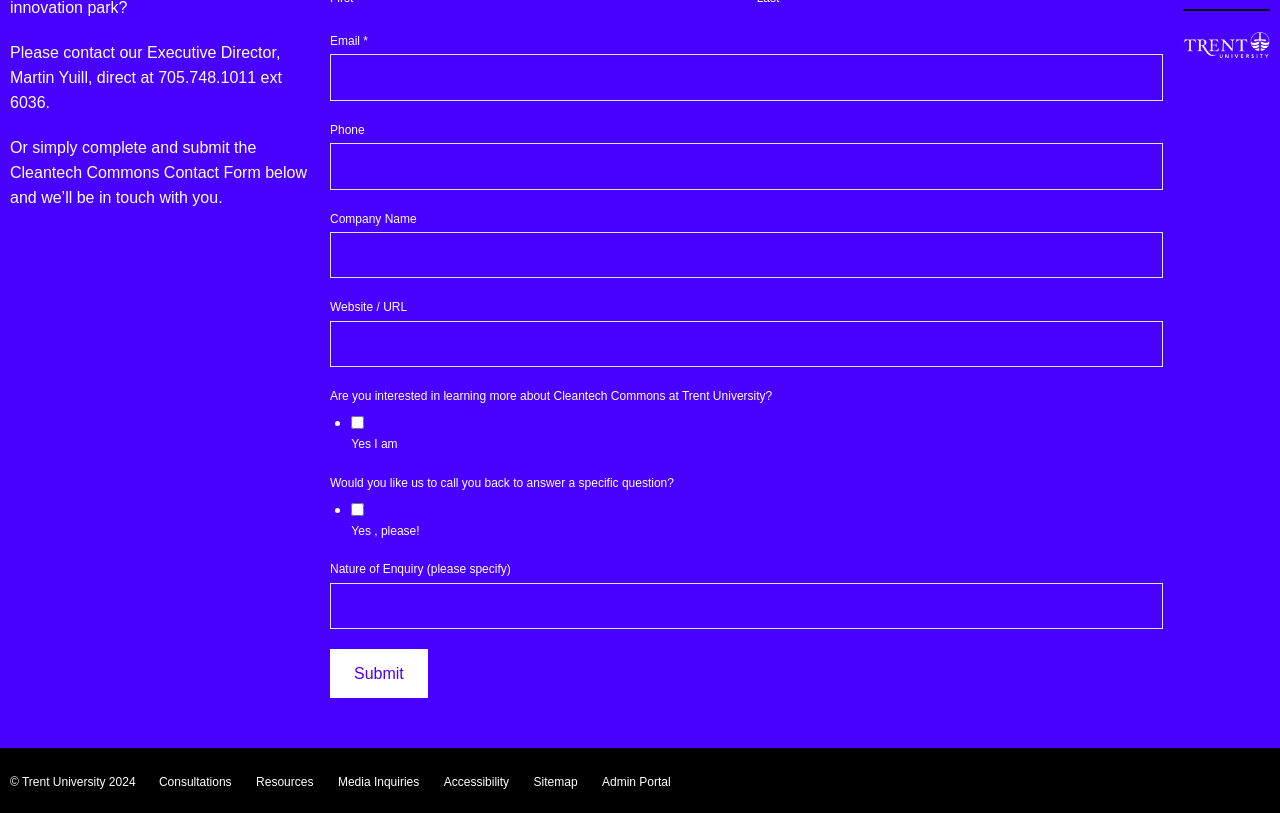Please indicate the bounding box coordinates for the clickable area to complete the following task: "Enter email address". The coordinates should be specified as four float numbers between 0 and 1, i.e., [left, top, right, bottom].

[0.258, 0.067, 0.909, 0.124]